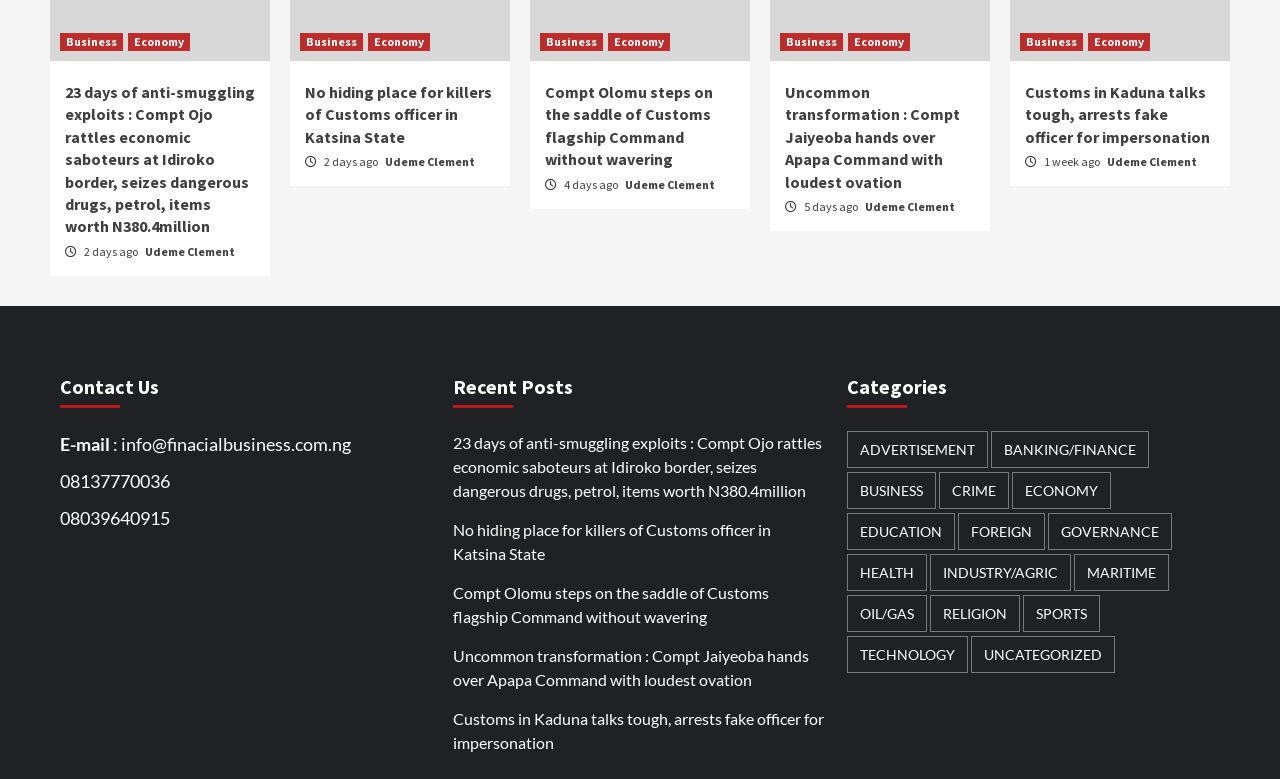Please give a one-word or short phrase response to the following question: 
How many recent posts are listed?

5